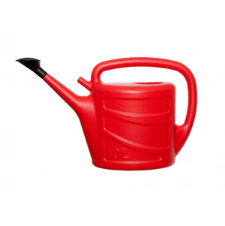What is the material of the watering can?
Based on the image, answer the question with a single word or brief phrase.

Durable plastic